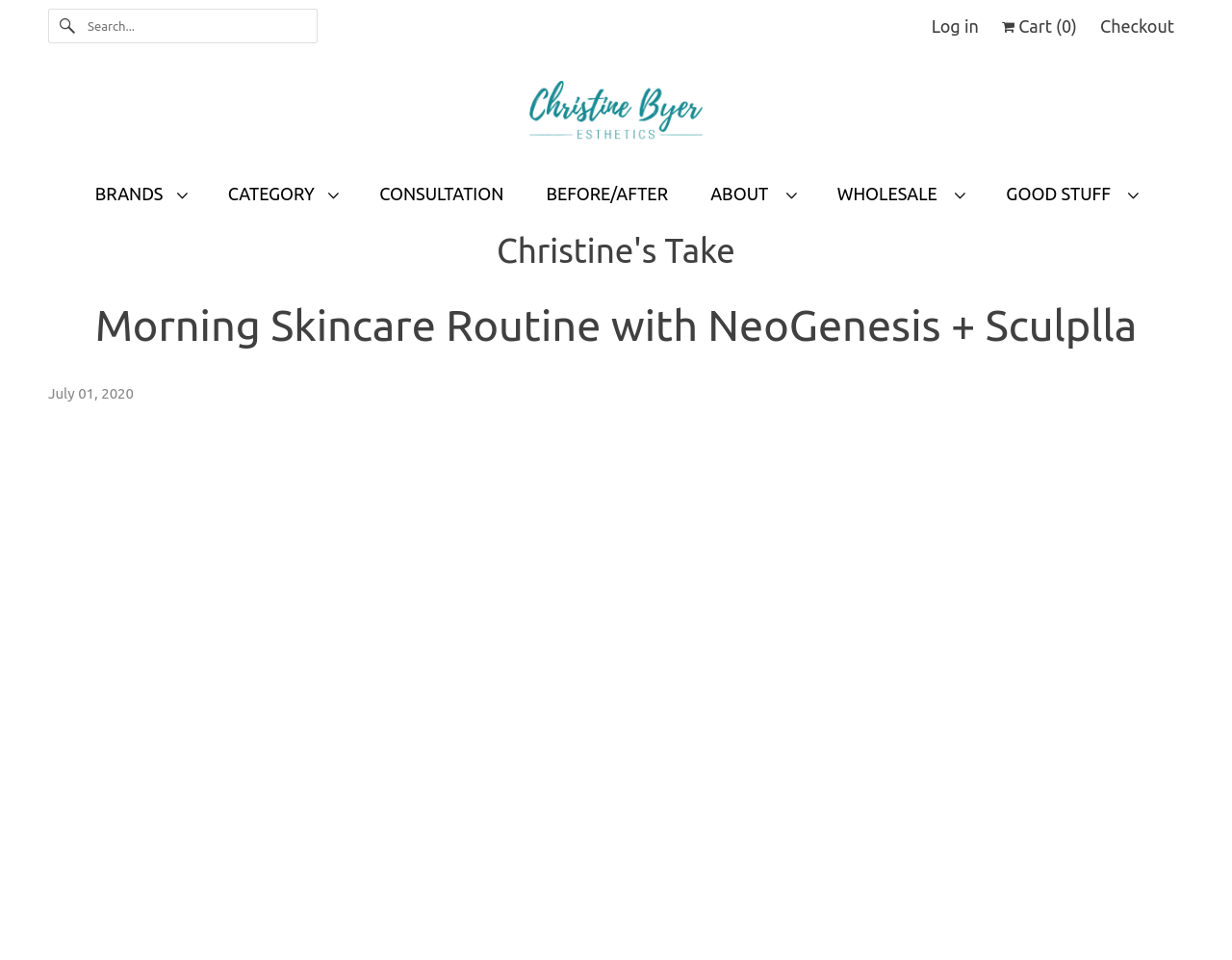Please find the main title text of this webpage.

Morning Skincare Routine with NeoGenesis + Sculplla